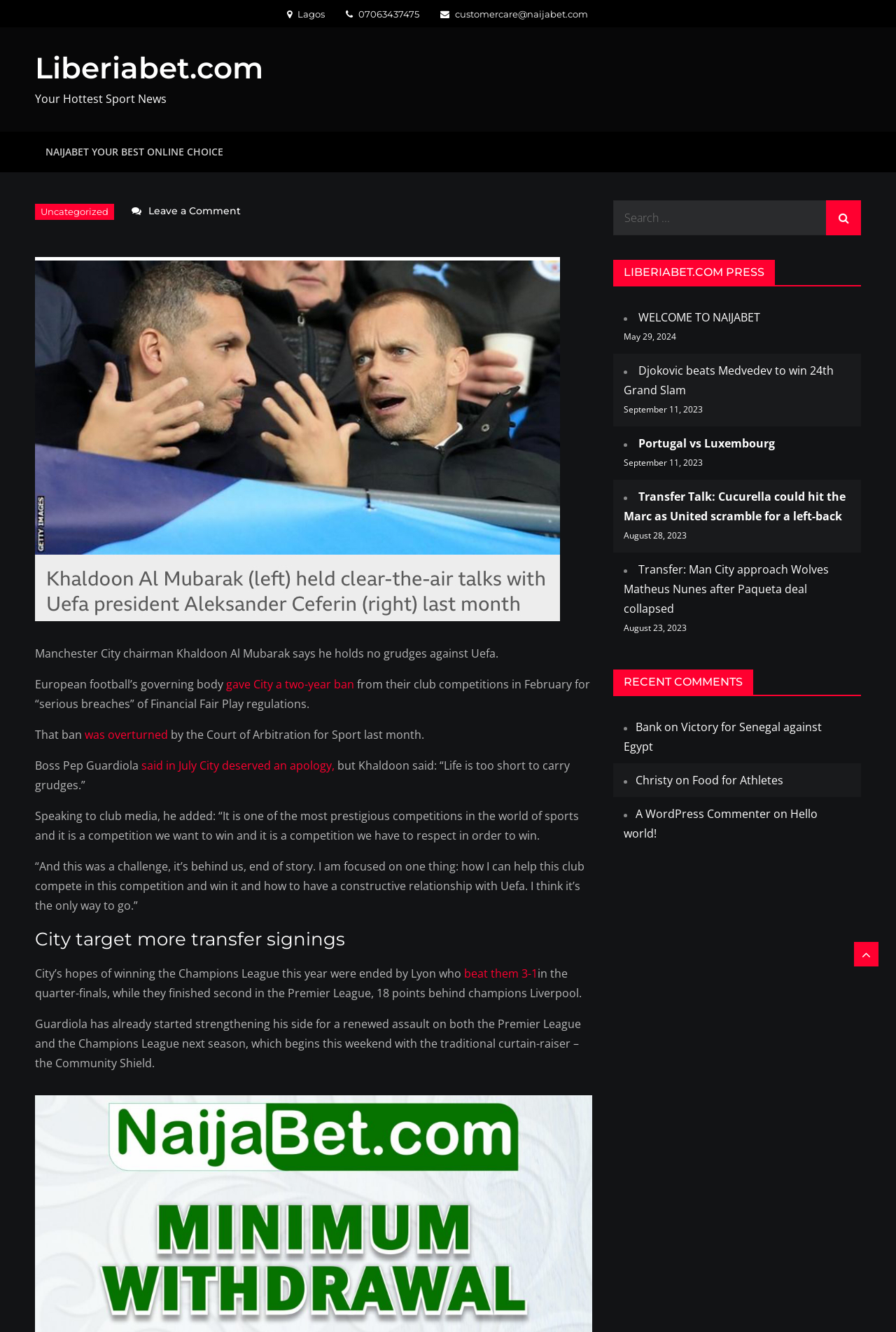Specify the bounding box coordinates of the element's region that should be clicked to achieve the following instruction: "Click the link to read about Djokovic beating Medvedev to win 24th Grand Slam". The bounding box coordinates consist of four float numbers between 0 and 1, in the format [left, top, right, bottom].

[0.696, 0.273, 0.93, 0.299]